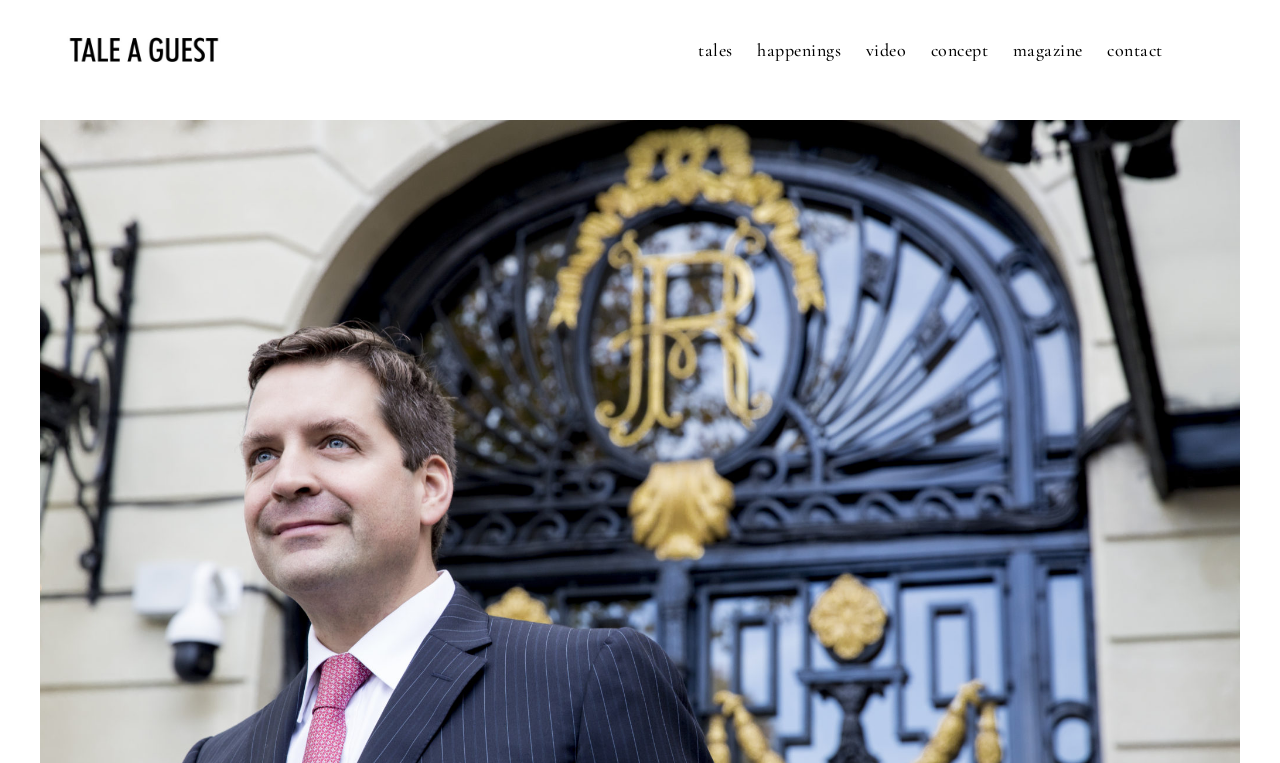Can you provide the bounding box coordinates for the element that should be clicked to implement the instruction: "explore the happenings section"?

[0.584, 0.0, 0.665, 0.131]